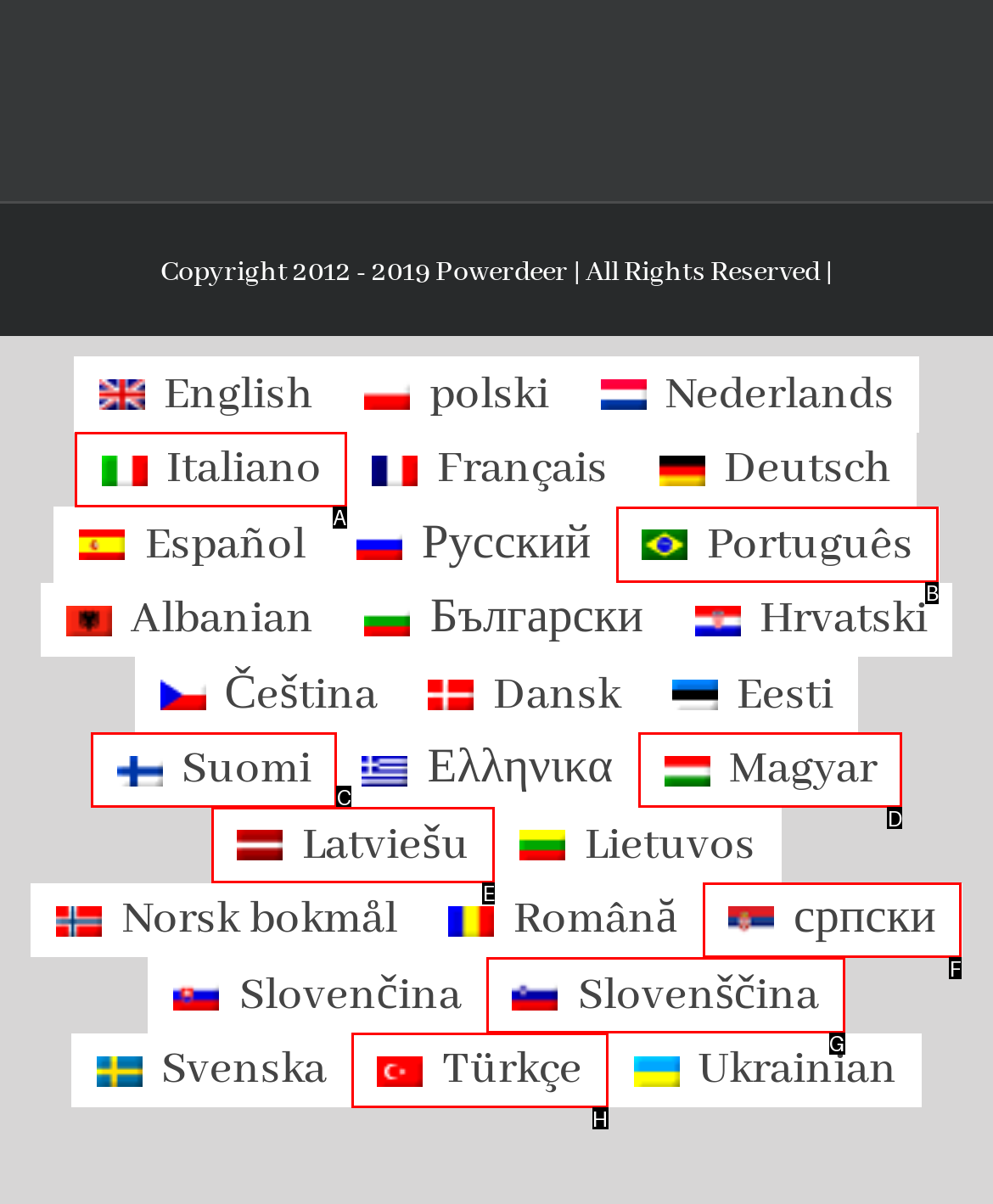Select the appropriate HTML element to click for the following task: Choose Italiano language
Answer with the letter of the selected option from the given choices directly.

A